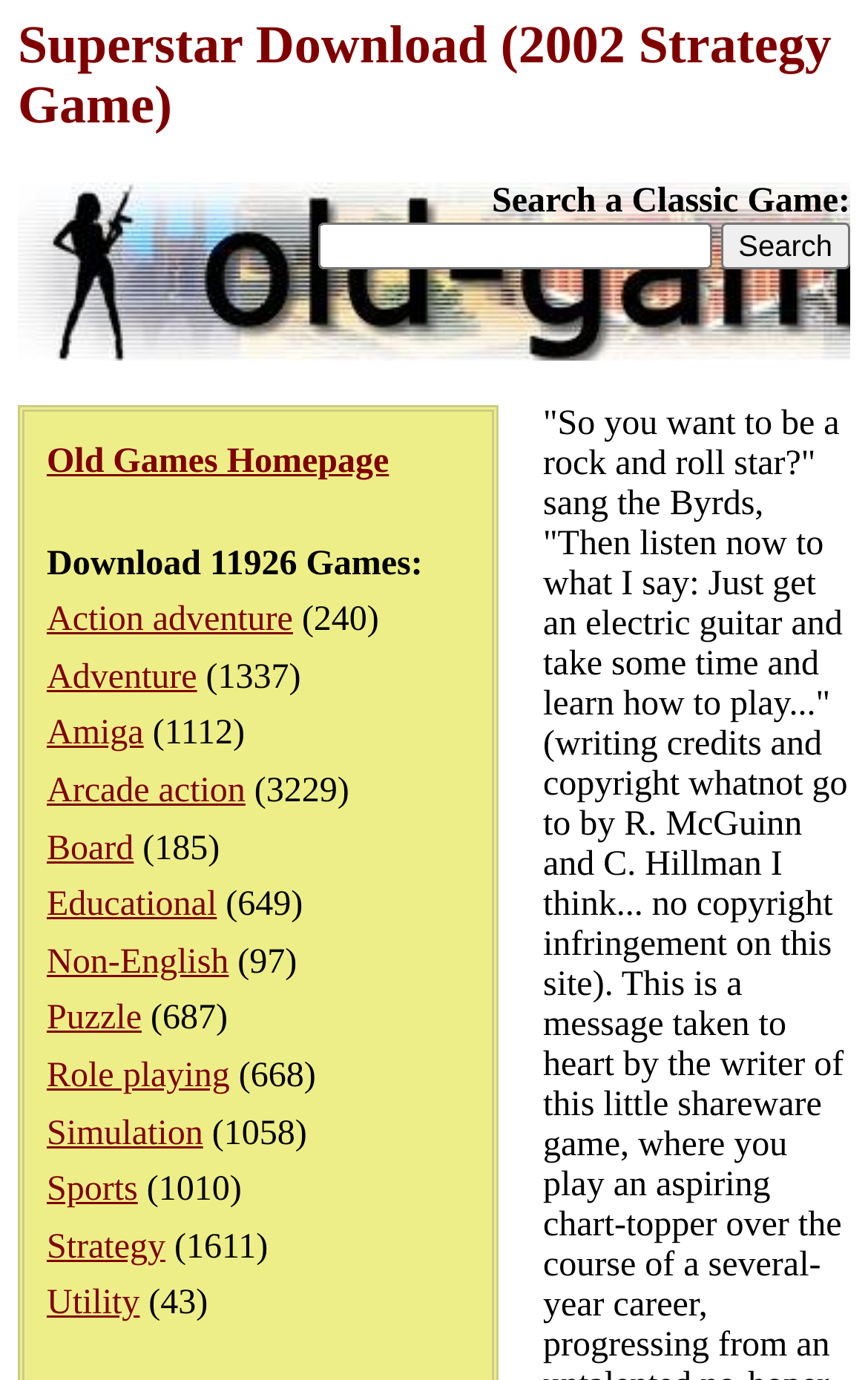Give a concise answer using one word or a phrase to the following question:
How many game categories are listed?

15